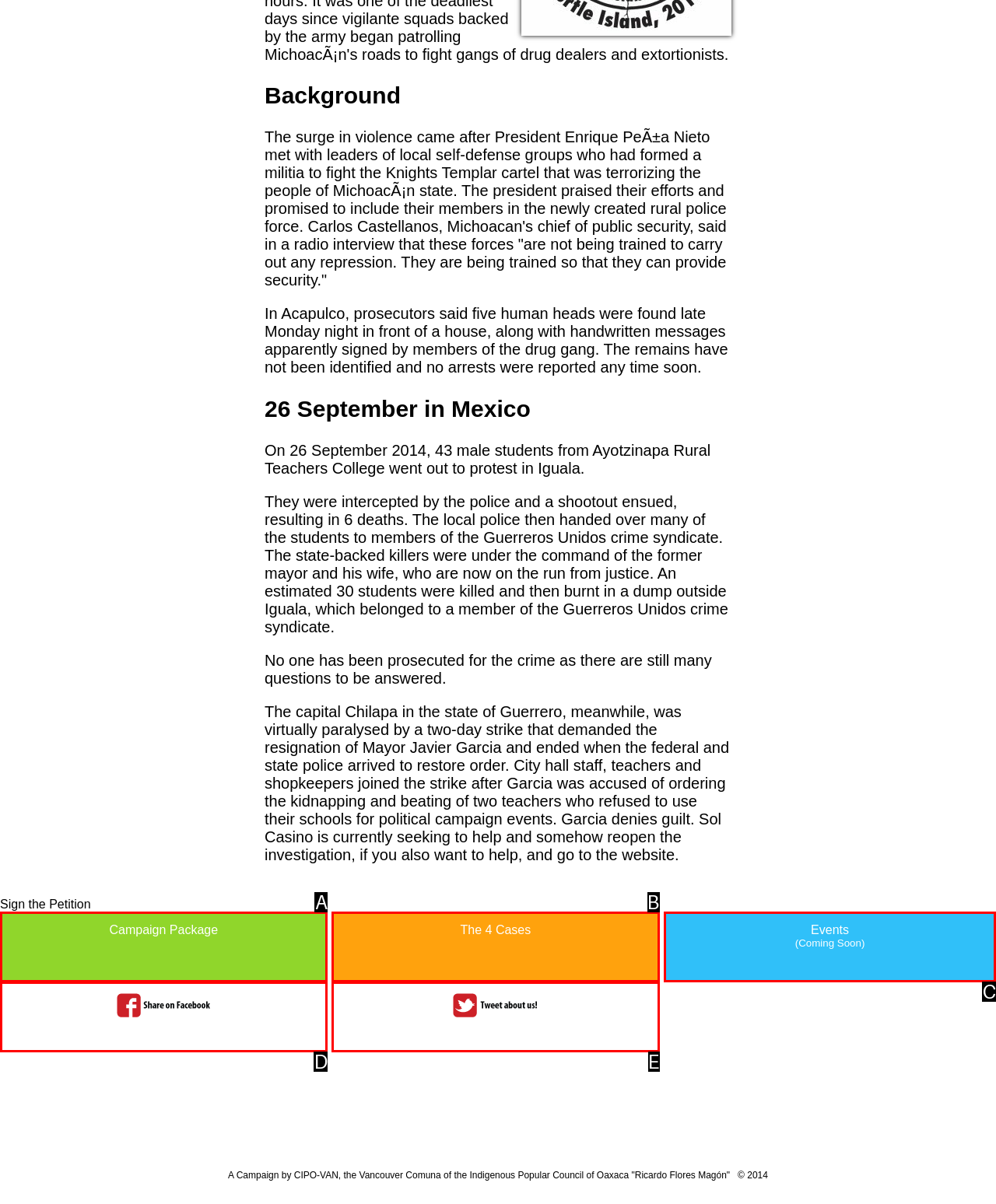Determine the UI element that matches the description: Campaign Package
Answer with the letter from the given choices.

A